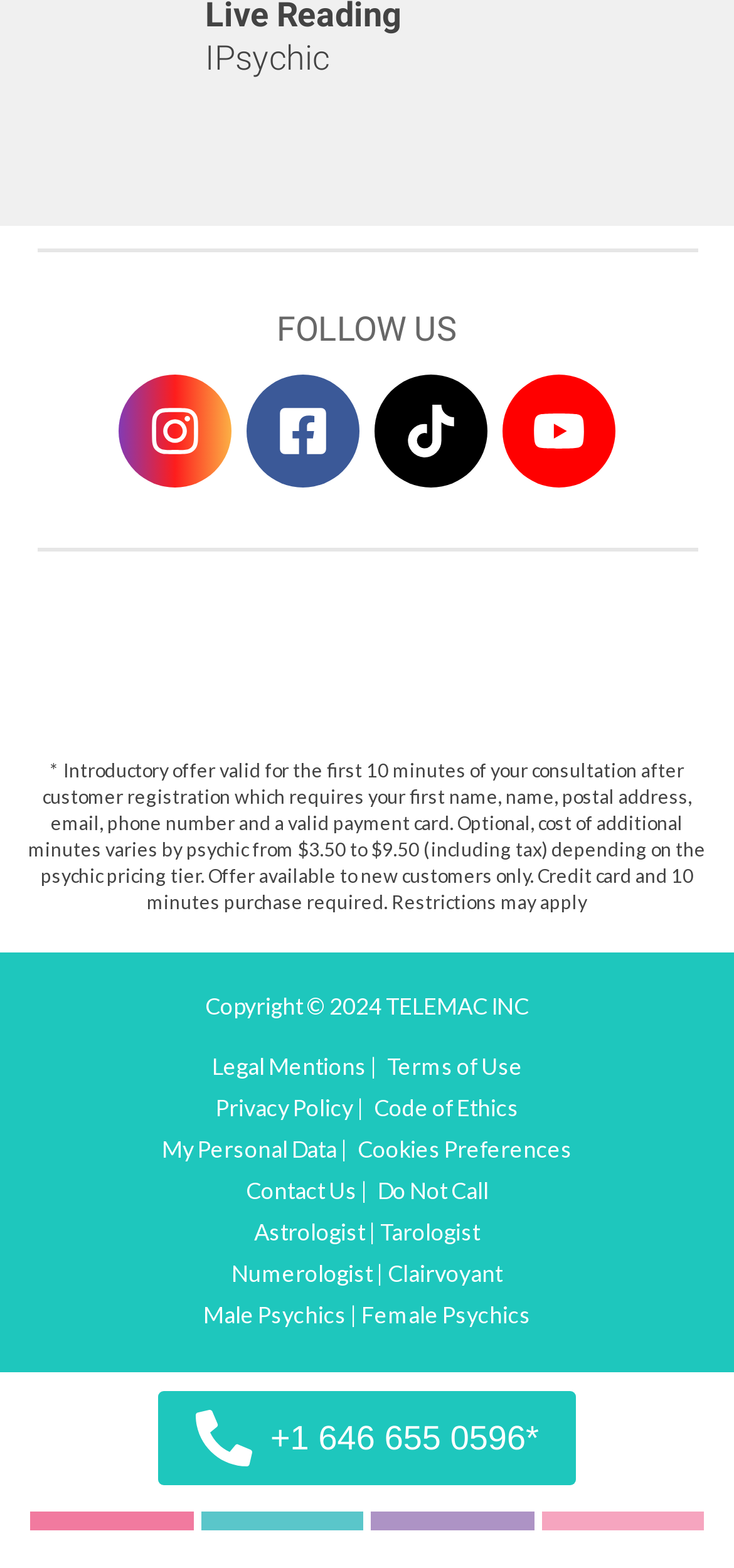Can you find the bounding box coordinates of the area I should click to execute the following instruction: "Contact us"?

[0.329, 0.748, 0.491, 0.771]